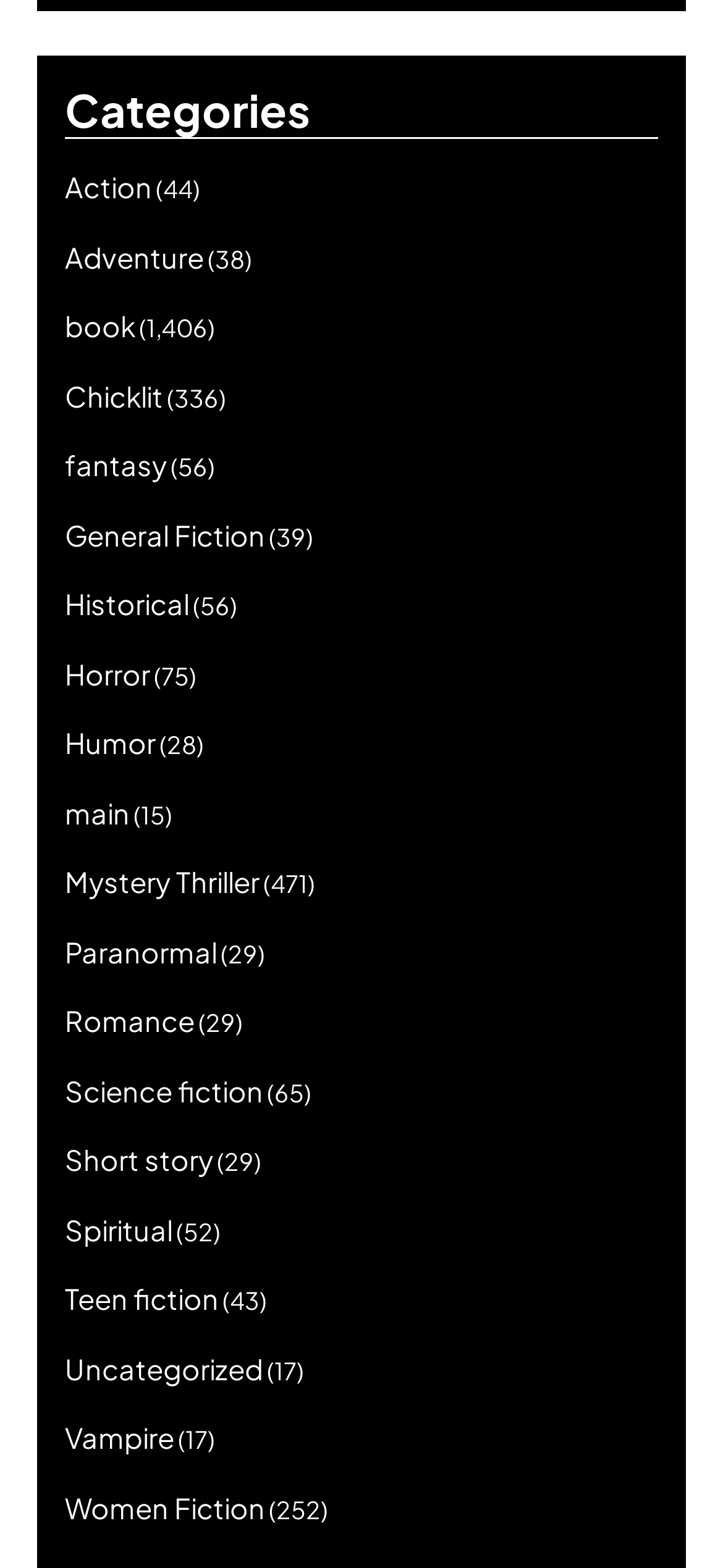Kindly provide the bounding box coordinates of the section you need to click on to fulfill the given instruction: "Browse books".

[0.09, 0.196, 0.187, 0.219]